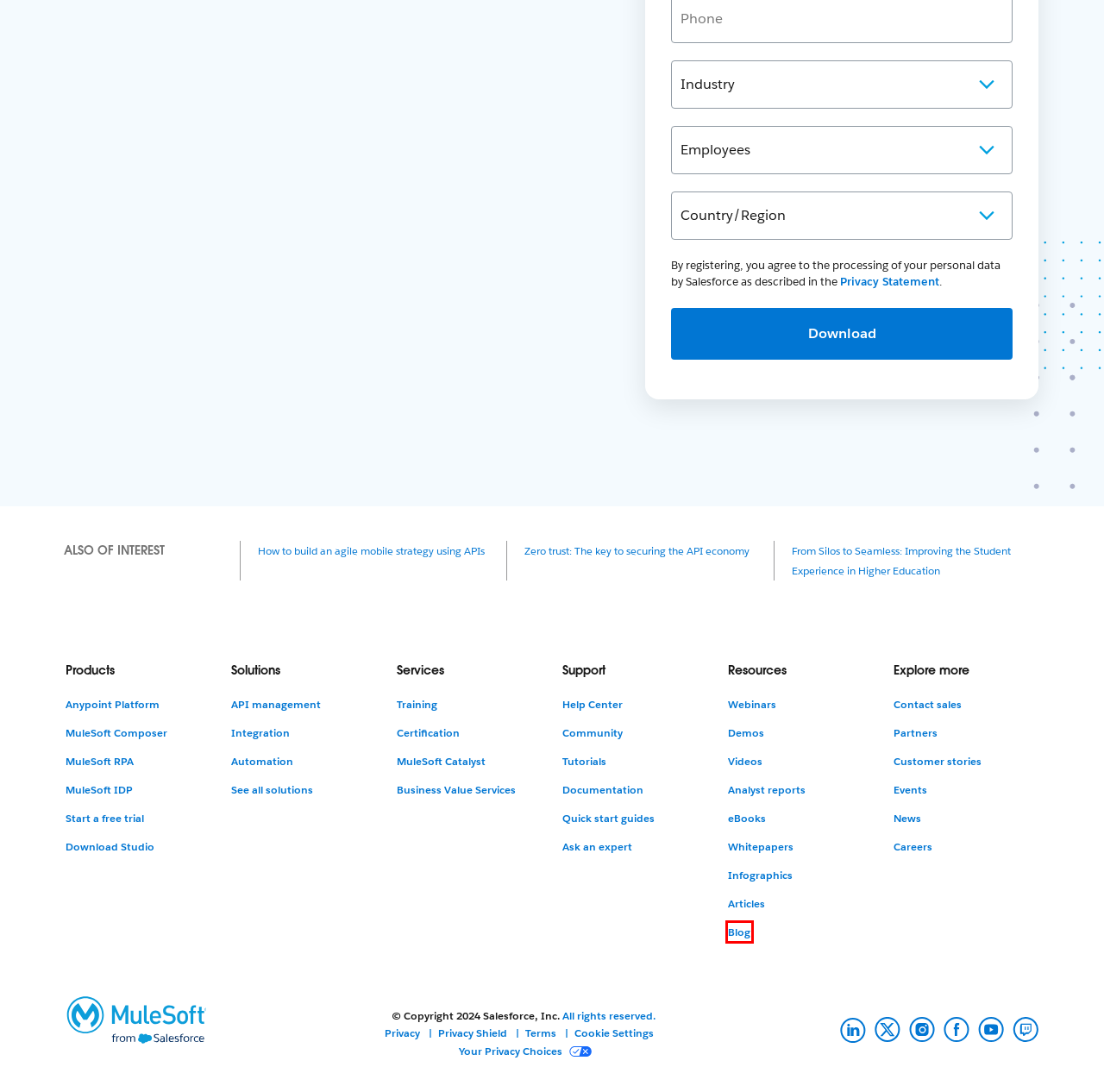Look at the screenshot of a webpage where a red rectangle bounding box is present. Choose the webpage description that best describes the new webpage after clicking the element inside the red bounding box. Here are the candidates:
A. How to build an agile mobile strategy using APIs | MuleSoft Blog
B. MuleSoft - Salesforce
C. Data Integration Solutions | DataWeave | MuleSoft
D. MuleSoft Blog
E. MuleSoft PartnerMax Retirement New Program
F. Integration Solutions | MuleSoft
G. Integration case studies | MuleSoft
H. Enterprise Hybrid Integration Platform | Anypoint Platform | MuleSoft

D